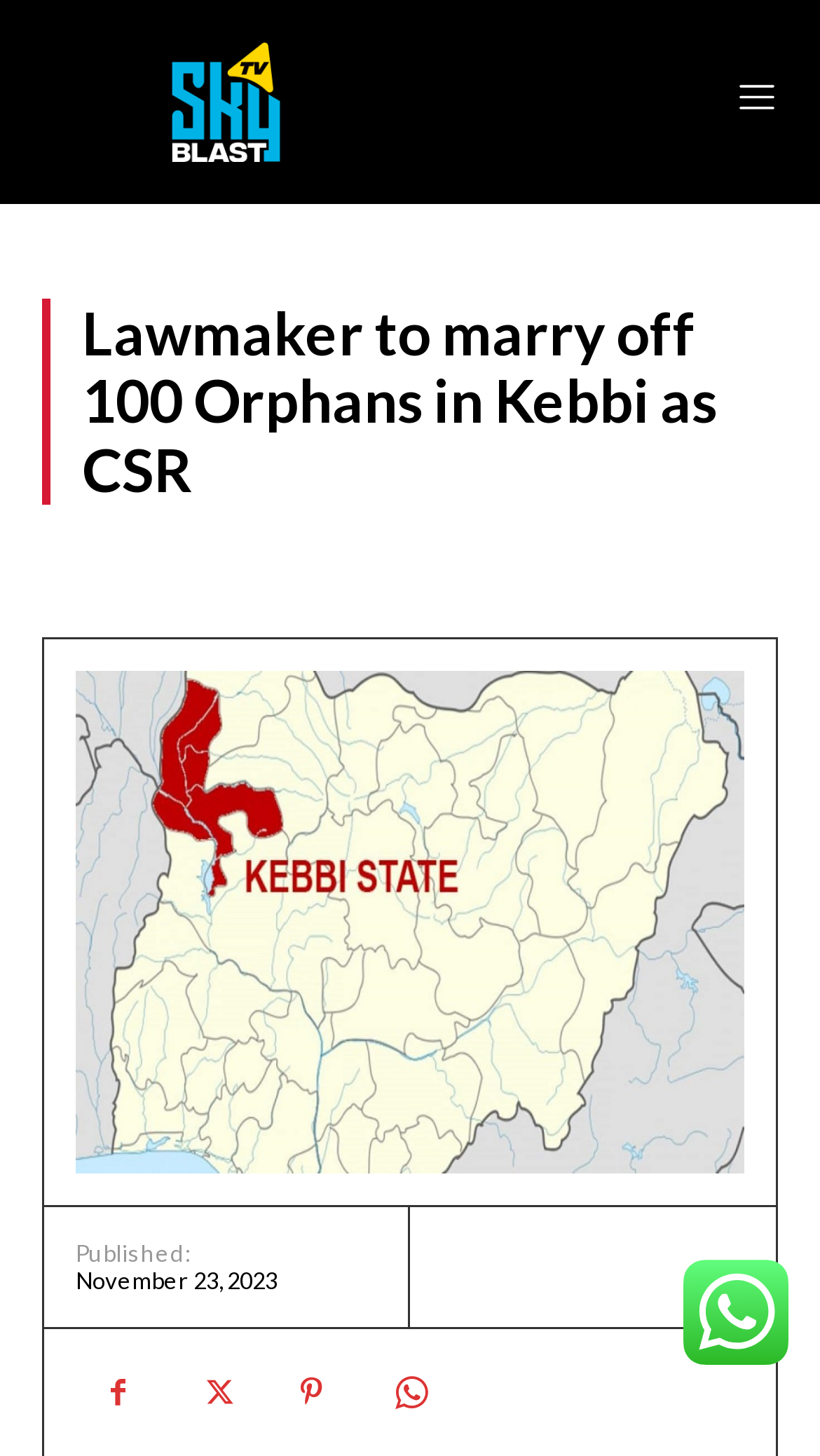Write a detailed summary of the webpage.

The webpage appears to be a news article page. At the top left corner, there is a logo link with an accompanying image. To the right of the logo, there is a large image that spans almost the entire width of the page. Below the logo, there is a heading that reads "Lawmaker to marry off 100 Orphans in Kebbi as CSR". 

On the top right side, there is a smaller image. Below the large image, there are several links, including one labeled "Columnists". Further down, there is a large image that takes up most of the page's width. Above this image, there is a static text "Published:" followed by a time element displaying the date "November 23, 2023". 

At the bottom of the page, there are four social media links, represented by icons, aligned horizontally. To the right of the large image, there is another smaller image. The article's content is summarized as a federal lawmaker, Sani Yakubu Noma, planning to give out 100 female orphans for marriage, as reported by Daily Trust.